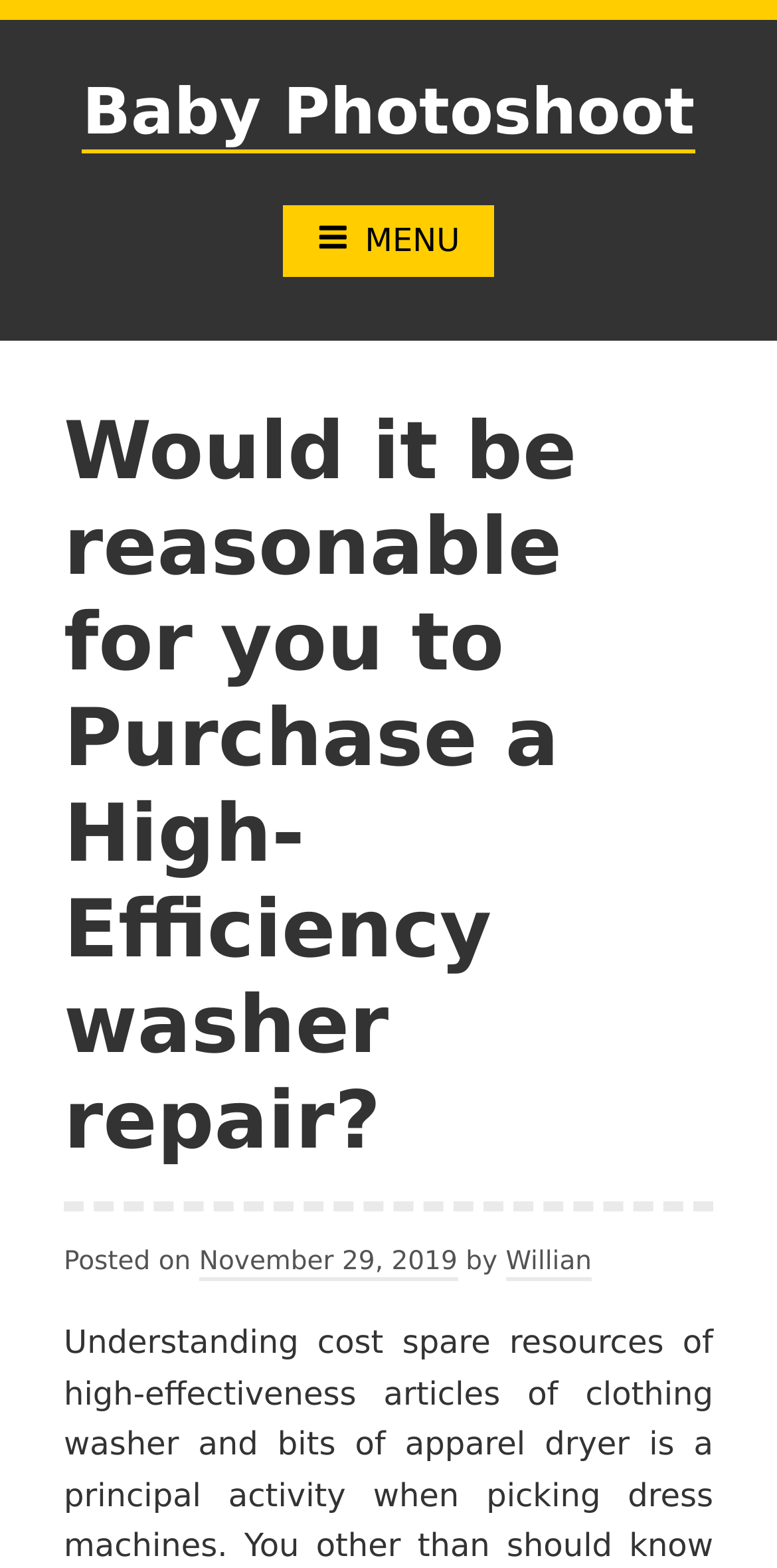Please find and generate the text of the main header of the webpage.

Would it be reasonable for you to Purchase a High-Efficiency washer repair?